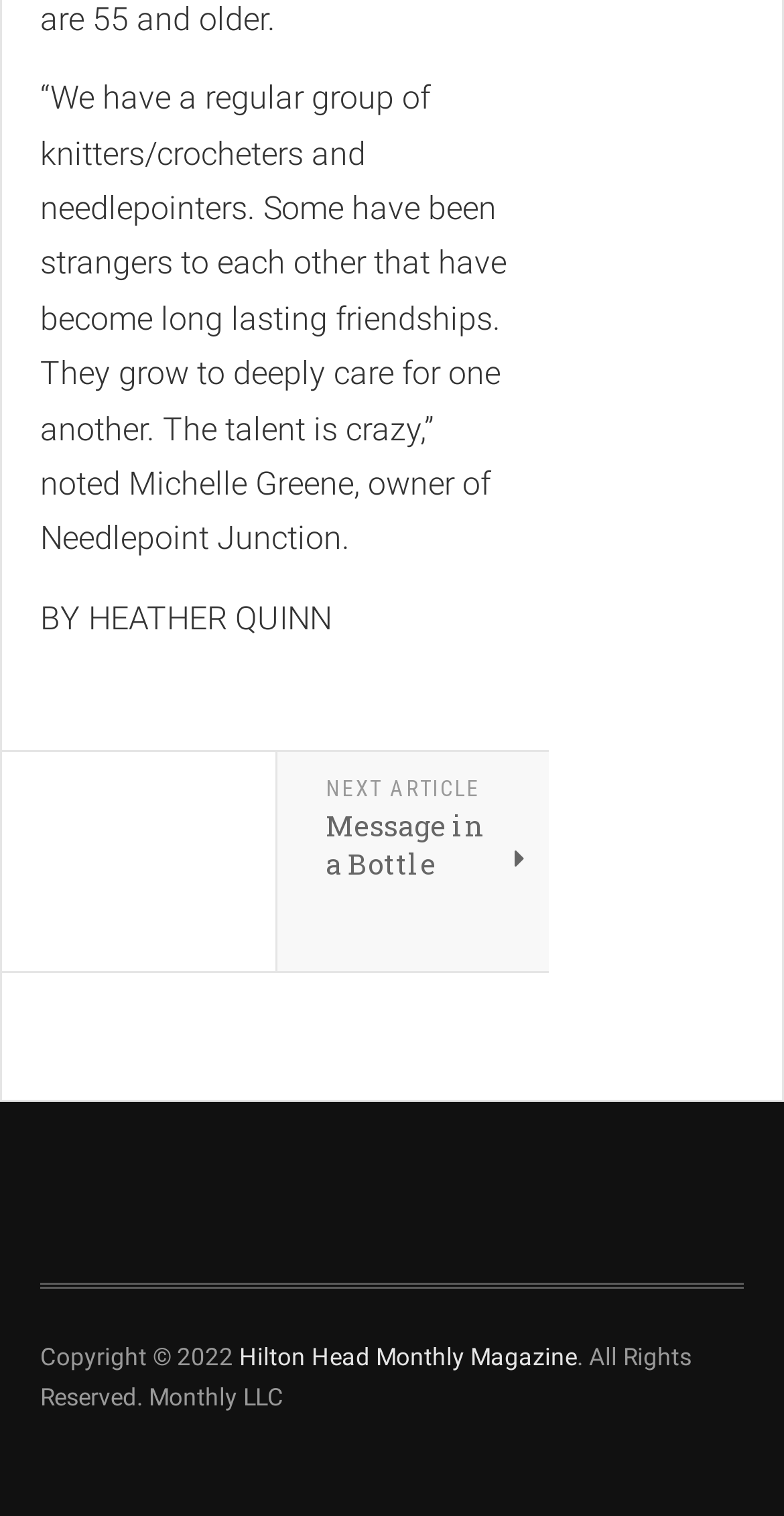Respond with a single word or phrase for the following question: 
What is the title of the next article?

Message in a Bottle